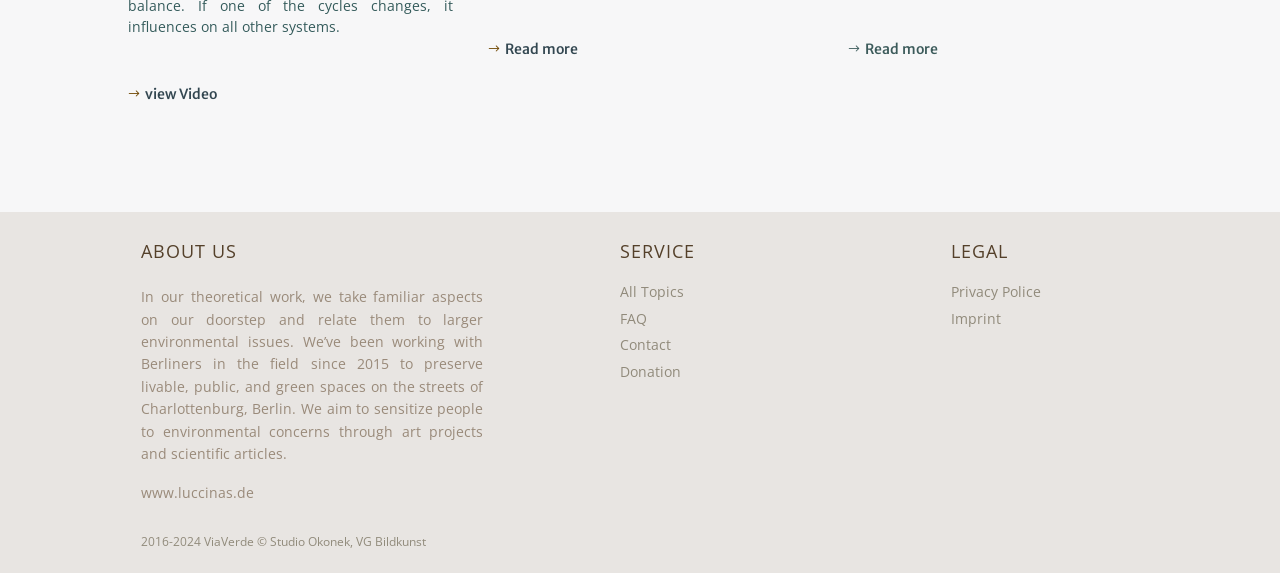Using the format (top-left x, top-left y, bottom-right x, bottom-right y), provide the bounding box coordinates for the described UI element. All values should be floating point numbers between 0 and 1: All Topics

[0.485, 0.493, 0.535, 0.526]